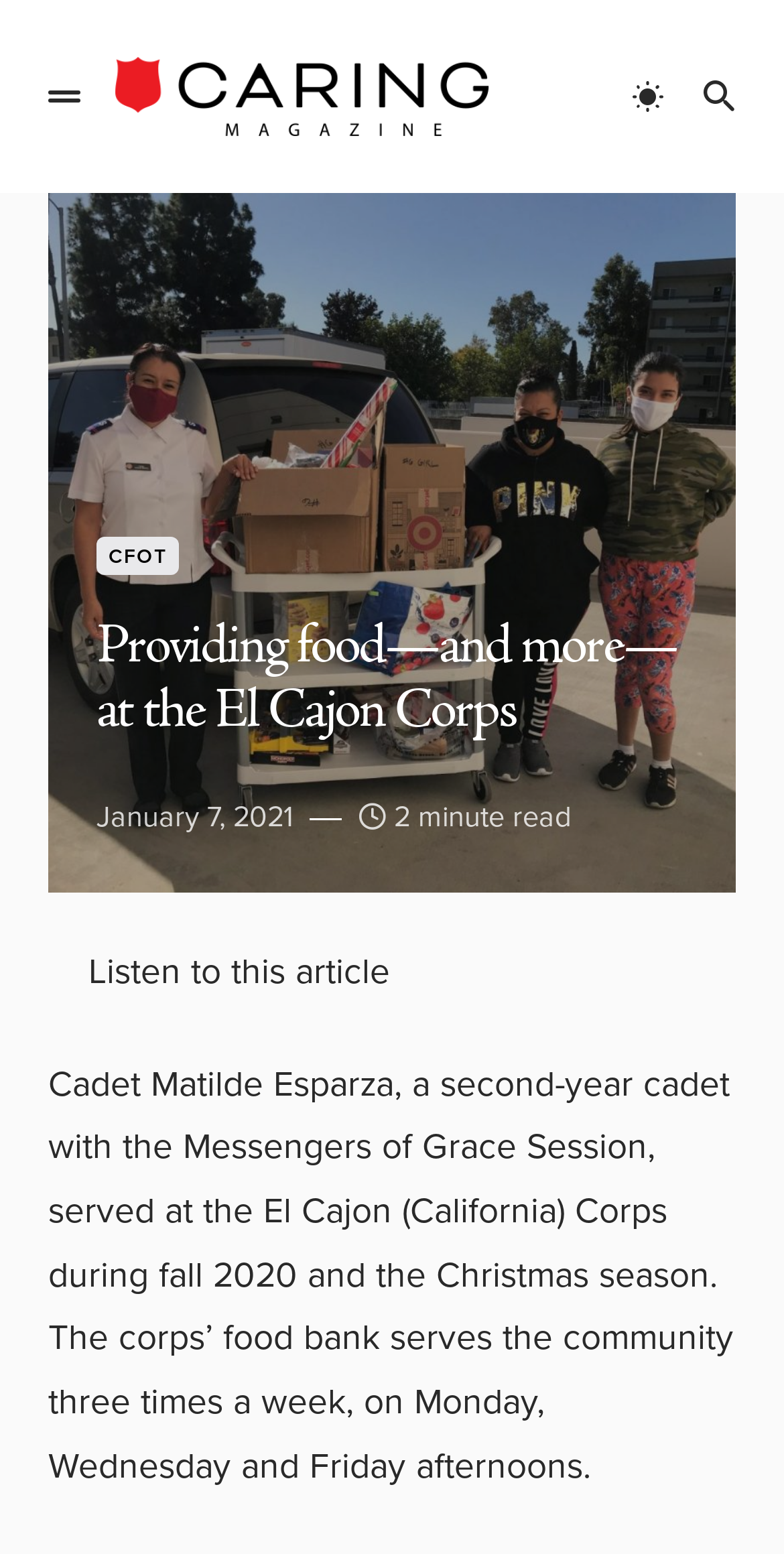Find the bounding box of the UI element described as follows: "CFOT".

[0.123, 0.345, 0.228, 0.37]